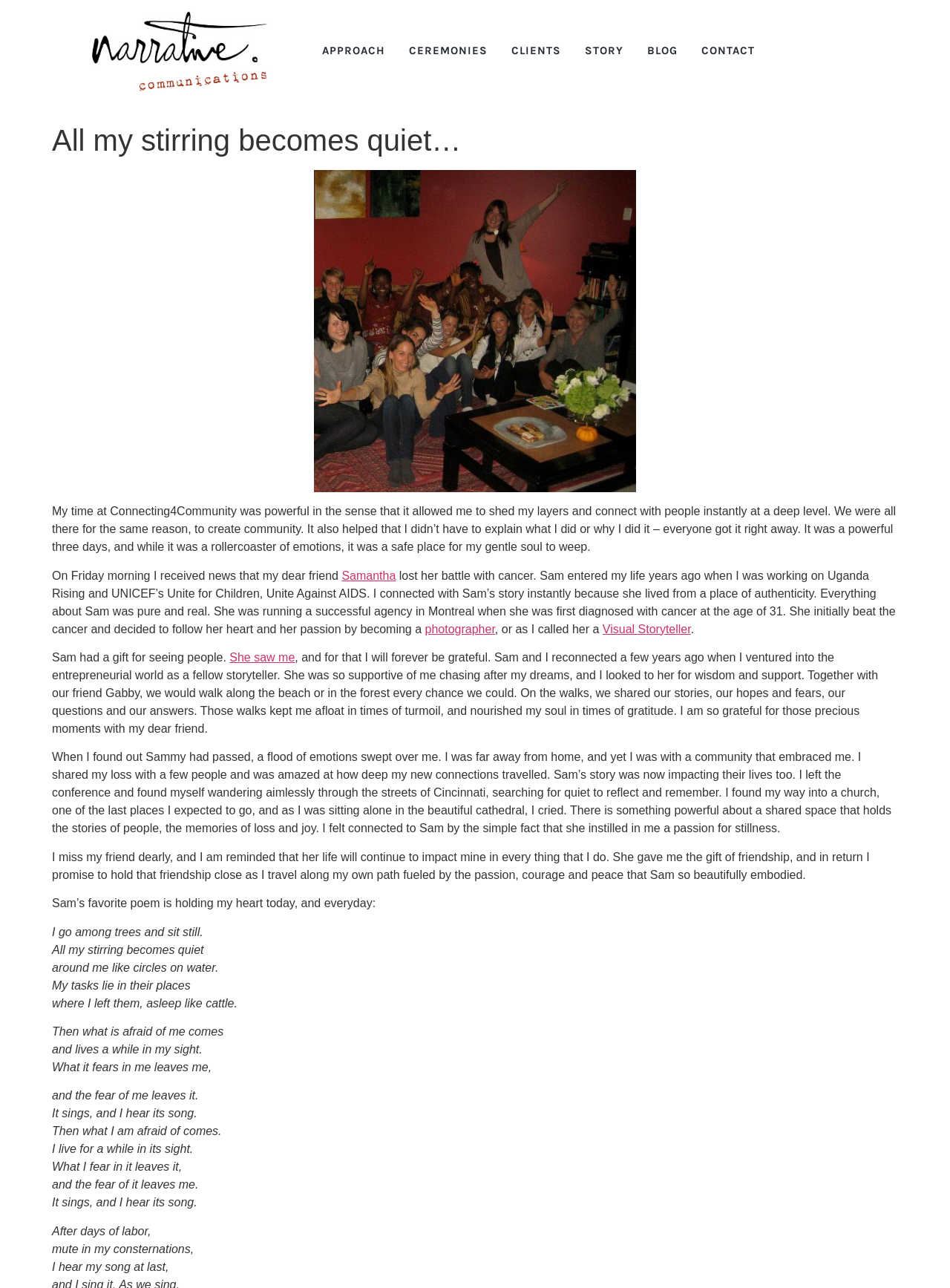Answer the following query with a single word or phrase:
What is the first link on the webpage?

APPROACH